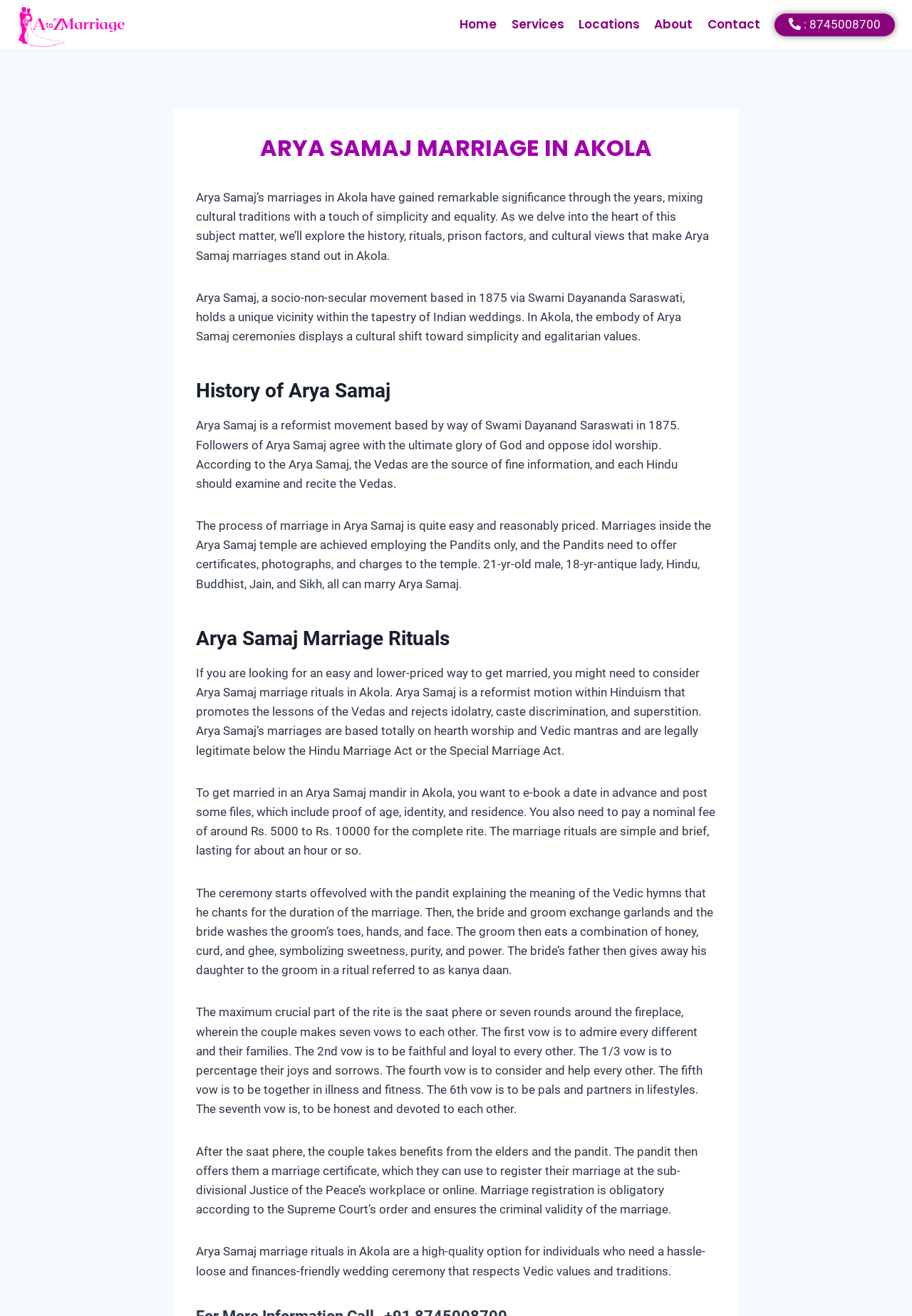What is the purpose of the kanya daan ritual in Arya Samaj marriage?
Please use the image to provide a one-word or short phrase answer.

The bride's father gives away his daughter